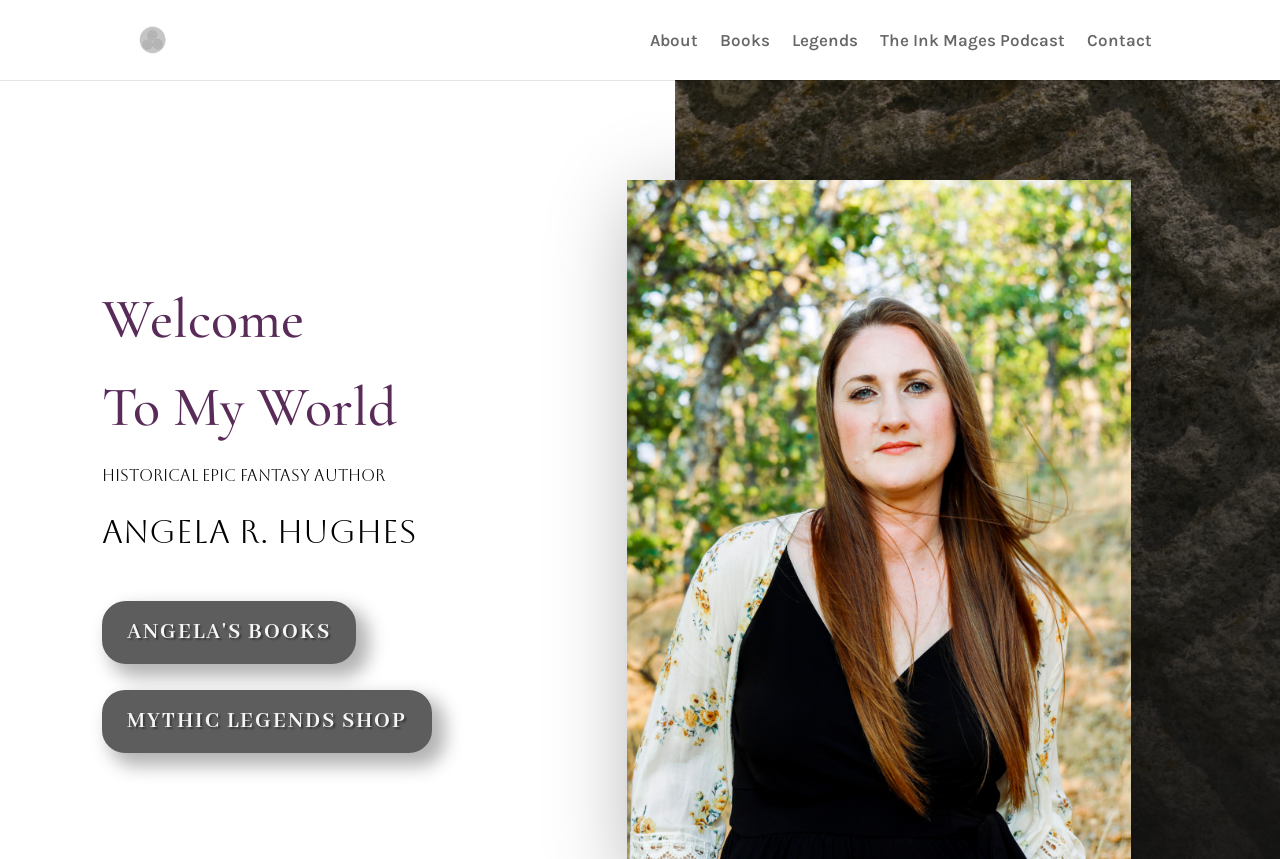How many navigation links are there?
Please use the visual content to give a single word or phrase answer.

5